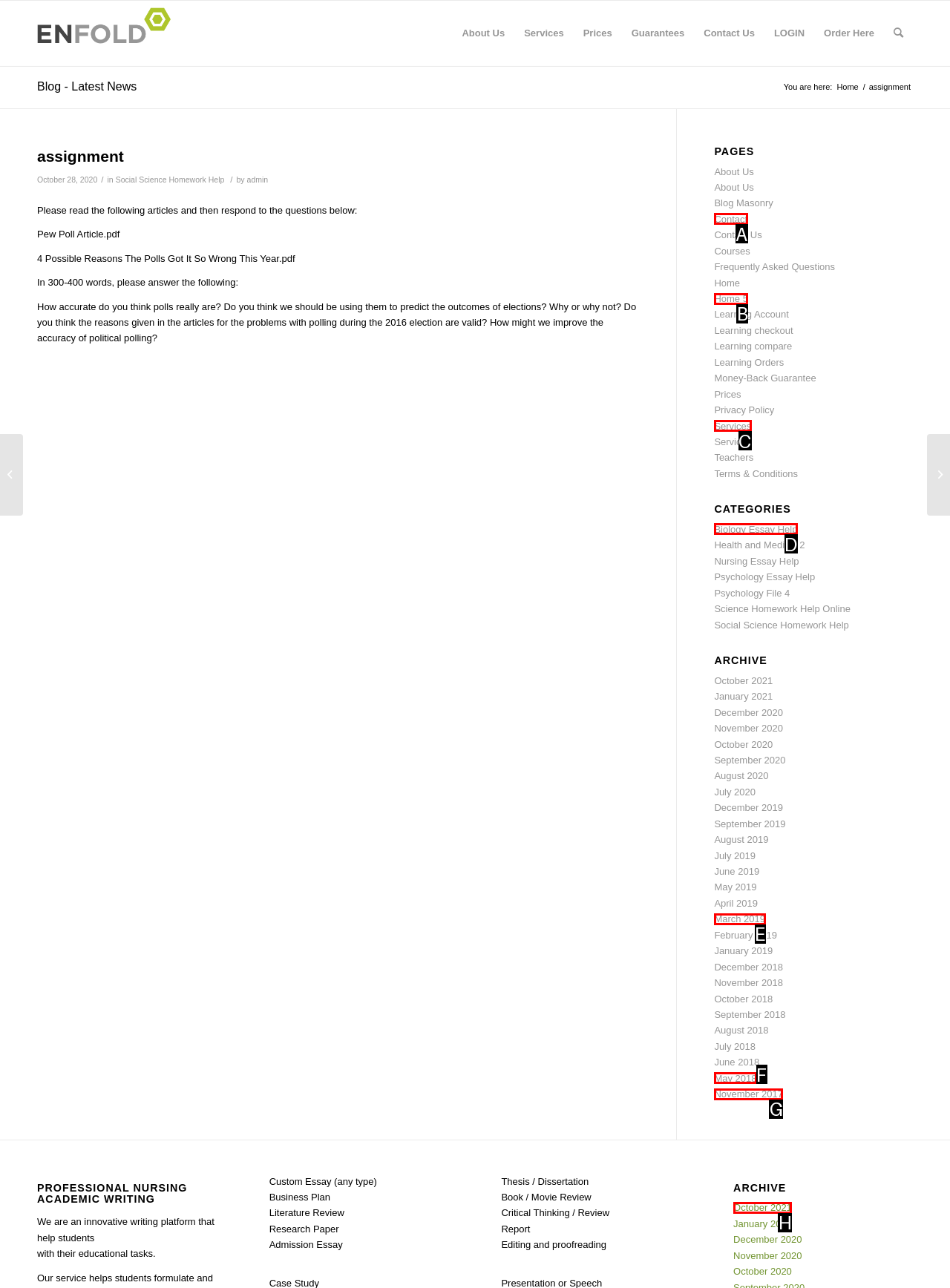Look at the description: Biology Essay Help
Determine the letter of the matching UI element from the given choices.

D